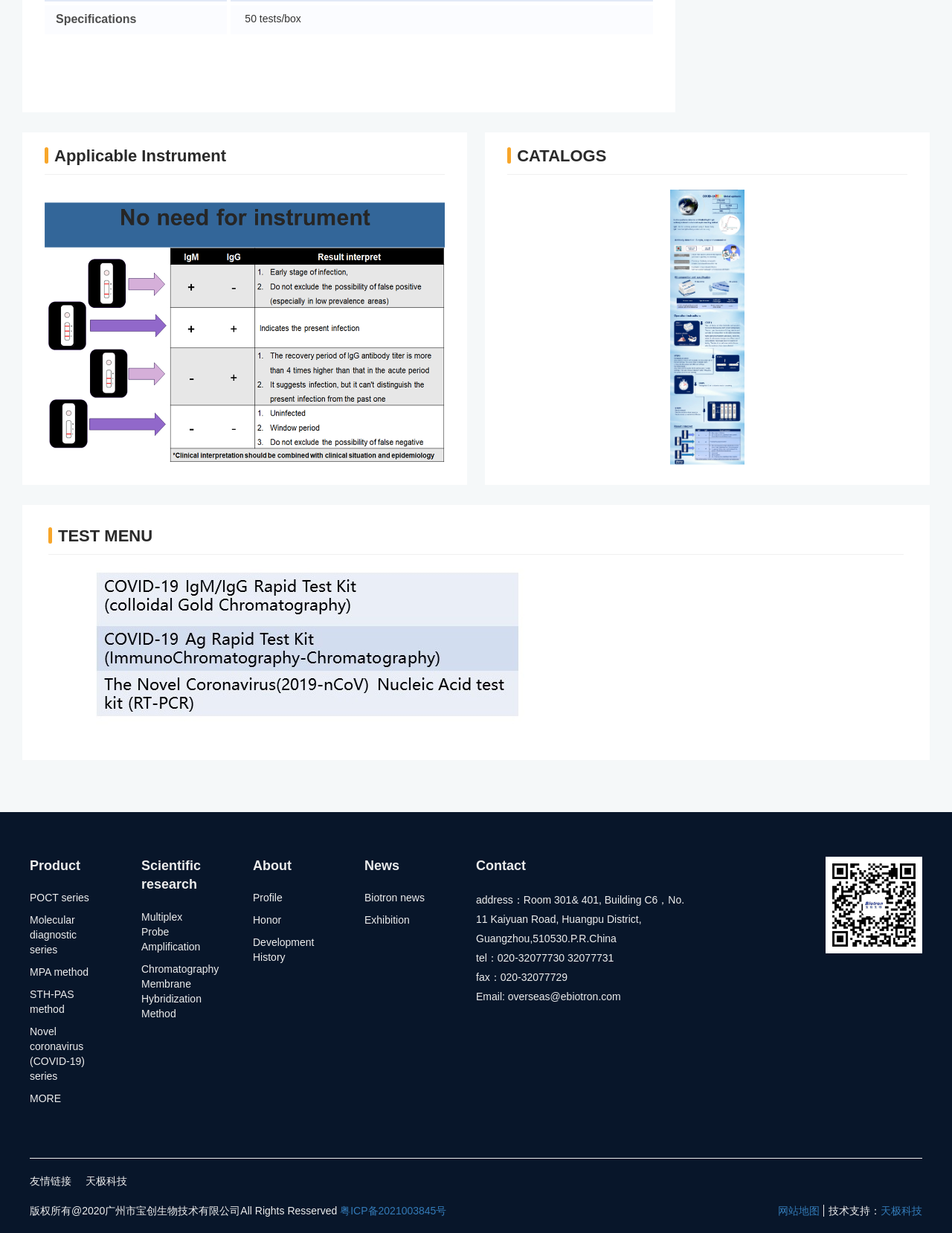What is the purpose of the 'TEST MENU' section?
Please respond to the question with as much detail as possible.

The 'TEST MENU' section contains links to various product categories, such as 'POCT series', 'Molecular diagnostic series', and 'Novel coronavirus (COVID-19) series'. This suggests that the purpose of this section is to provide navigation to different product categories, allowing users to explore and learn more about the company's products.